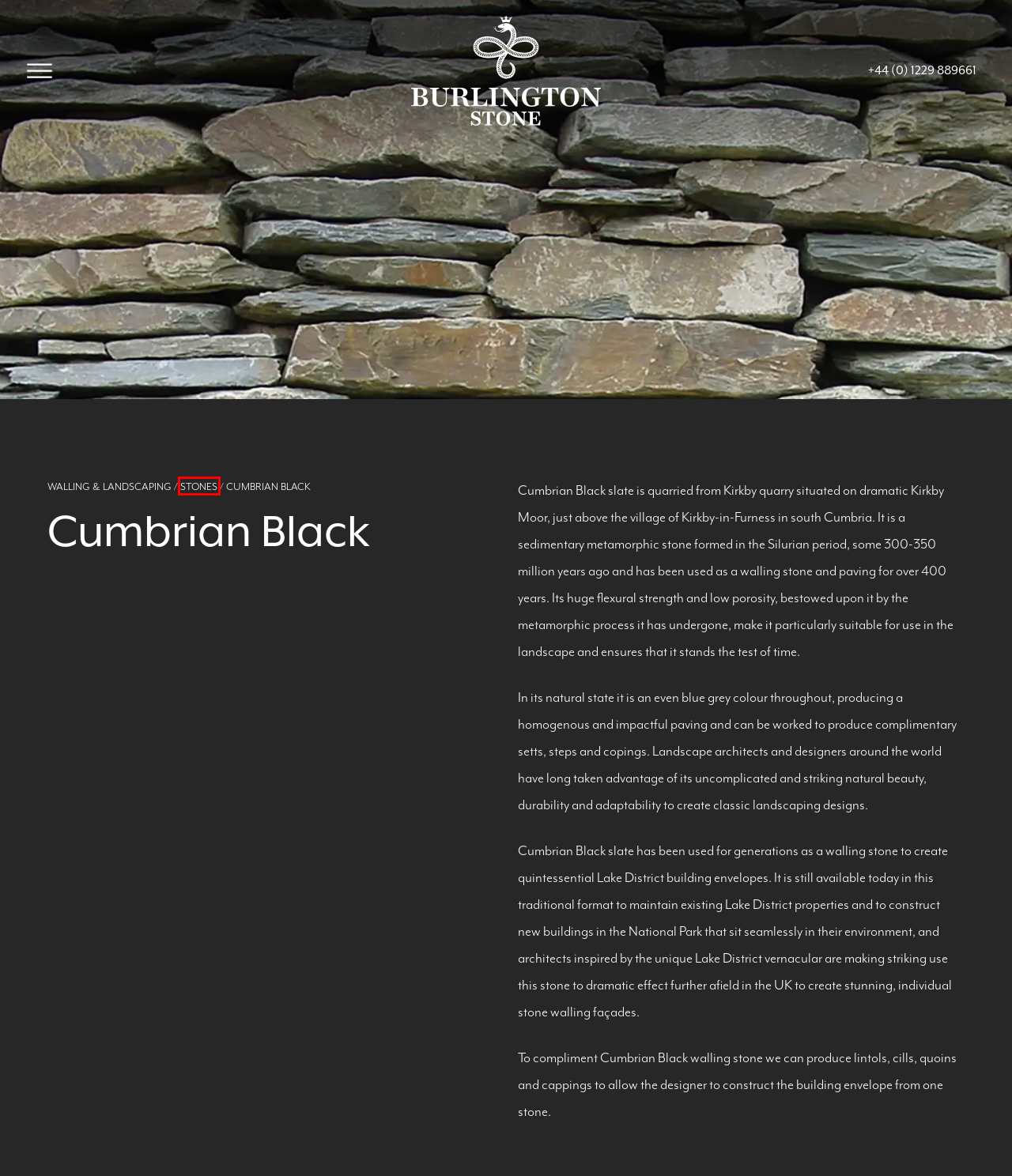Consider the screenshot of a webpage with a red bounding box around an element. Select the webpage description that best corresponds to the new page after clicking the element inside the red bounding box. Here are the candidates:
A. Roofing - Burlington Stone
B. Wall & Landscape Stones - Burlington Stone
C. Walling & Landscaping - Burlington Stone
D. Residential - Burlington Stone
E. Kirkby Stone (Architectural Stone) - Burlington Stone
F. Setts - Burlington Stone
G. Public - Burlington Stone
H. Home - Burlington Stone

B